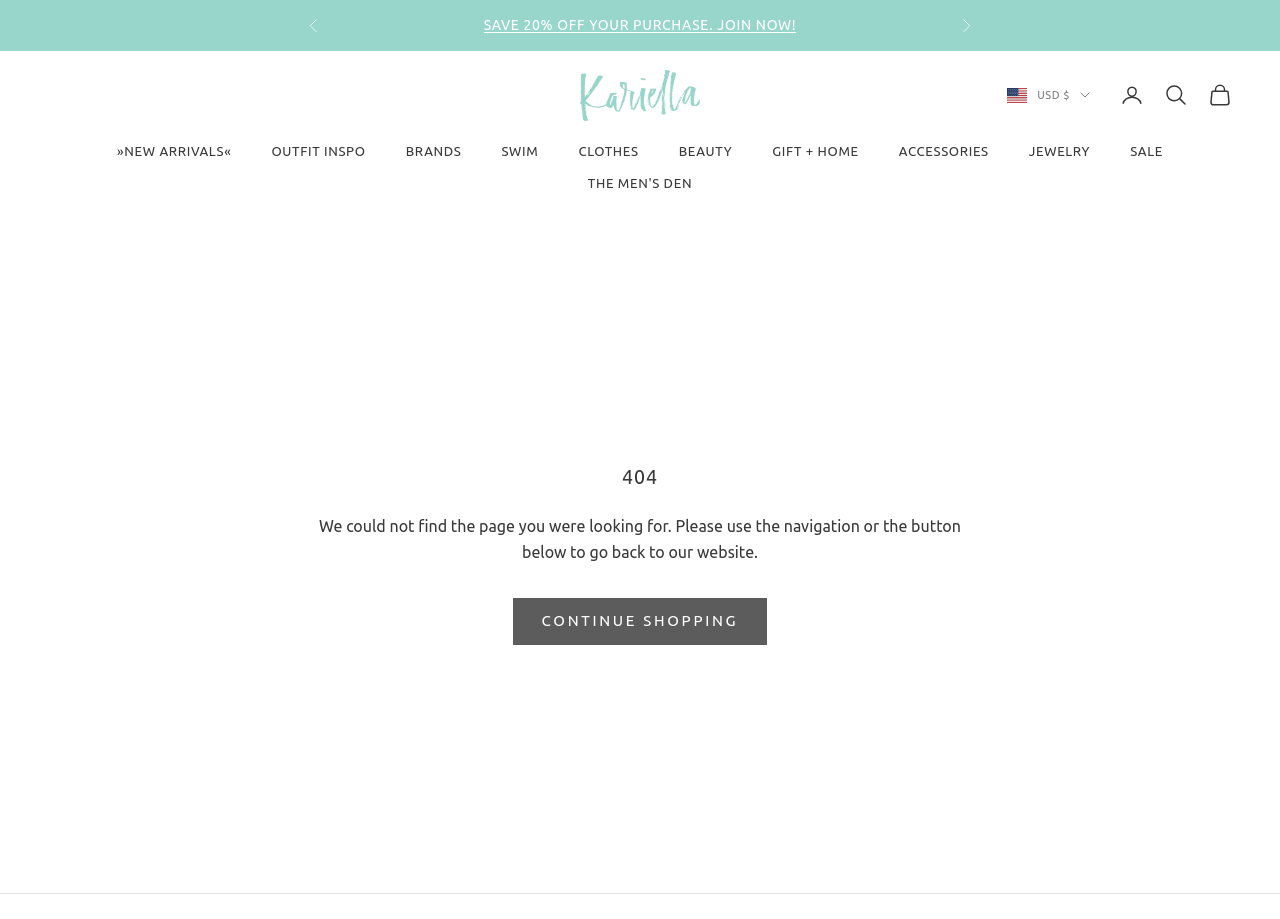How many navigation sections are on the webpage?
Please provide a comprehensive answer based on the visual information in the image.

There are two navigation sections on the webpage, one labeled as 'Primary navigation' and the other as 'Secondary navigation'. These sections can be identified by their bounding box coordinates and the types of elements they contain.